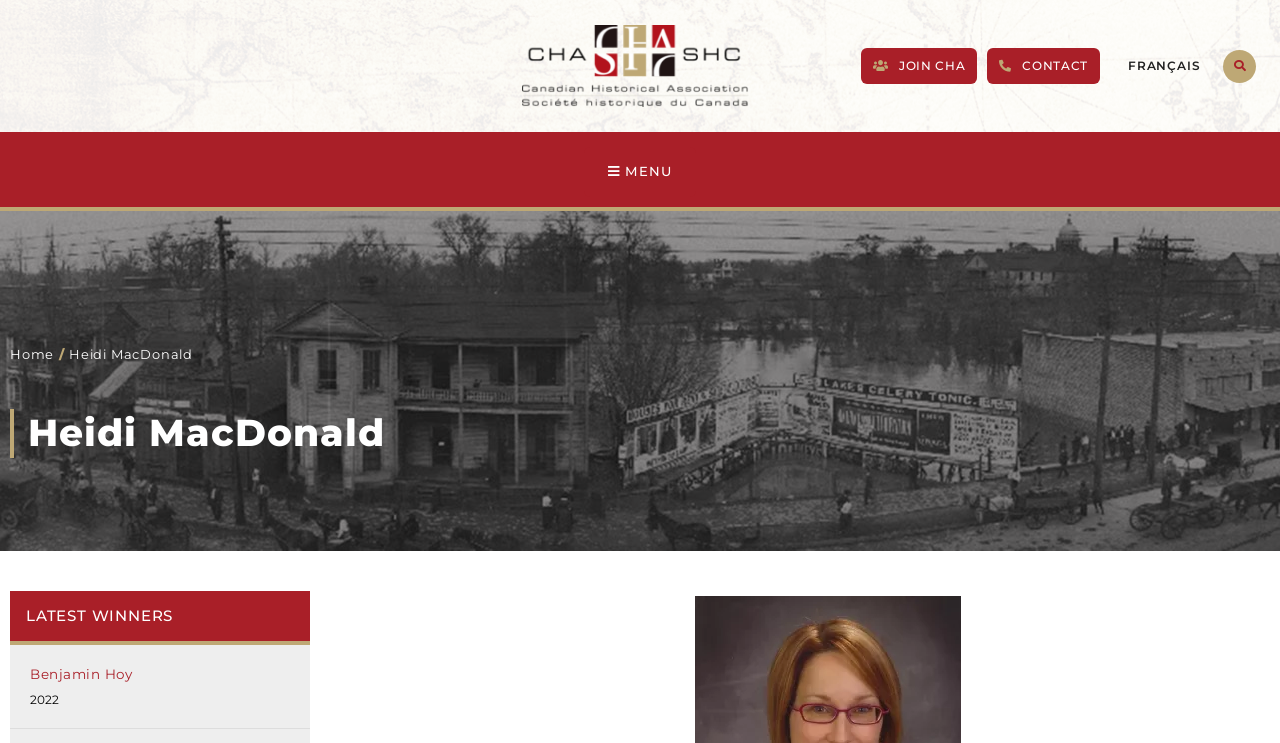Could you indicate the bounding box coordinates of the region to click in order to complete this instruction: "search for something".

[0.956, 0.067, 0.982, 0.111]